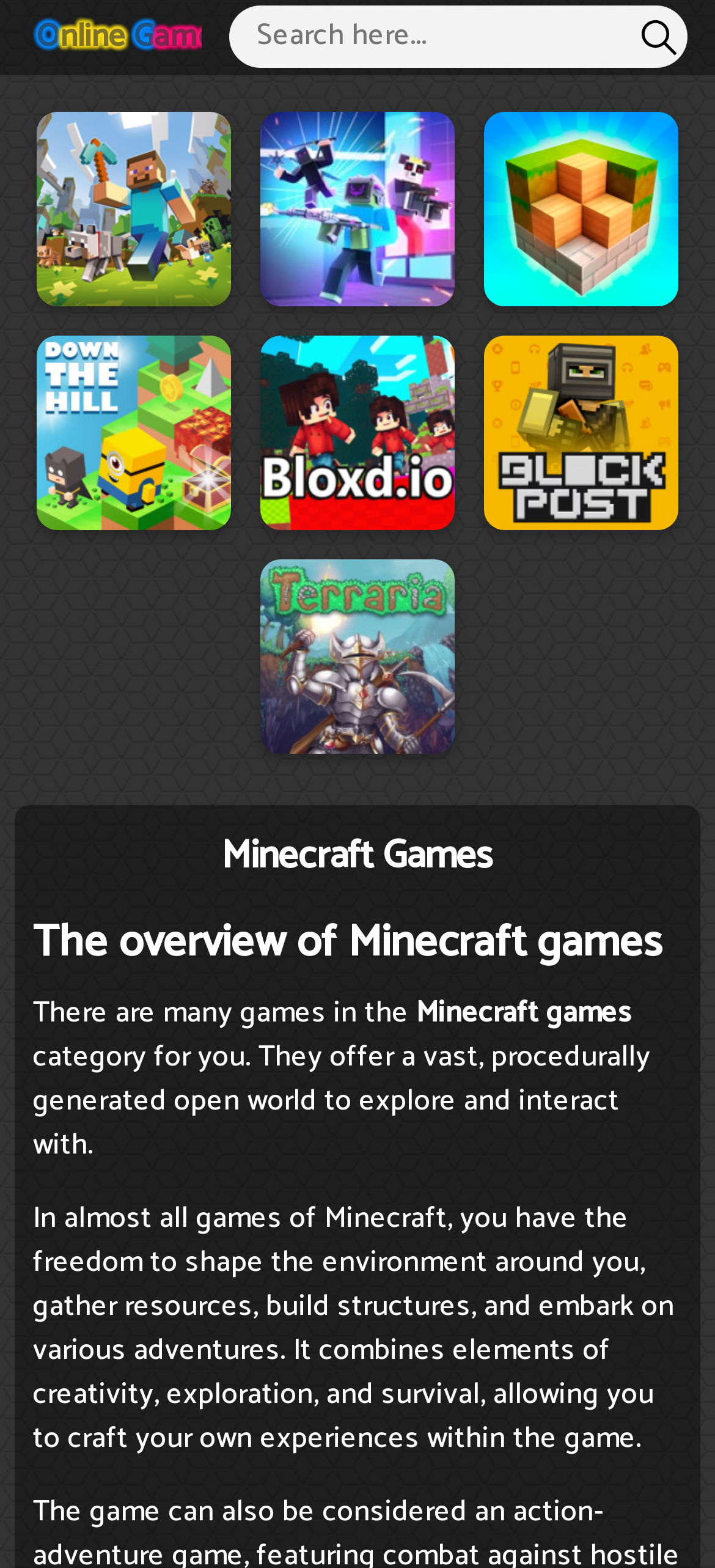Generate a comprehensive caption for the webpage you are viewing.

This webpage is about Minecraft games, with a focus on providing a variety of games in this category for users to explore. At the top, there are four links: "Online Games", ".IO", "2 Player", and "Action", which are aligned horizontally and take up about a third of the screen width. Next to these links, there is a search bar with a placeholder text "Search here..." and a button with an image of a magnifying glass.

Below the search bar, there are six game links, each accompanied by an image. The games are "Minecraft Minecraft", "Krunker Krunker", "Block Craft 3D", "Down The Hill", "Bloxd io", and "Block Post". These links and images are arranged in two rows, with three games in each row. The images are relatively large, taking up about a quarter of the screen height.

Further down, there is a heading "Minecraft Games" followed by a subheading "The overview of Minecraft games". Below these headings, there are three paragraphs of text that provide an overview of Minecraft games. The text explains that Minecraft games offer a procedurally generated open world to explore and interact with, and that players have the freedom to shape the environment, gather resources, build structures, and embark on adventures.